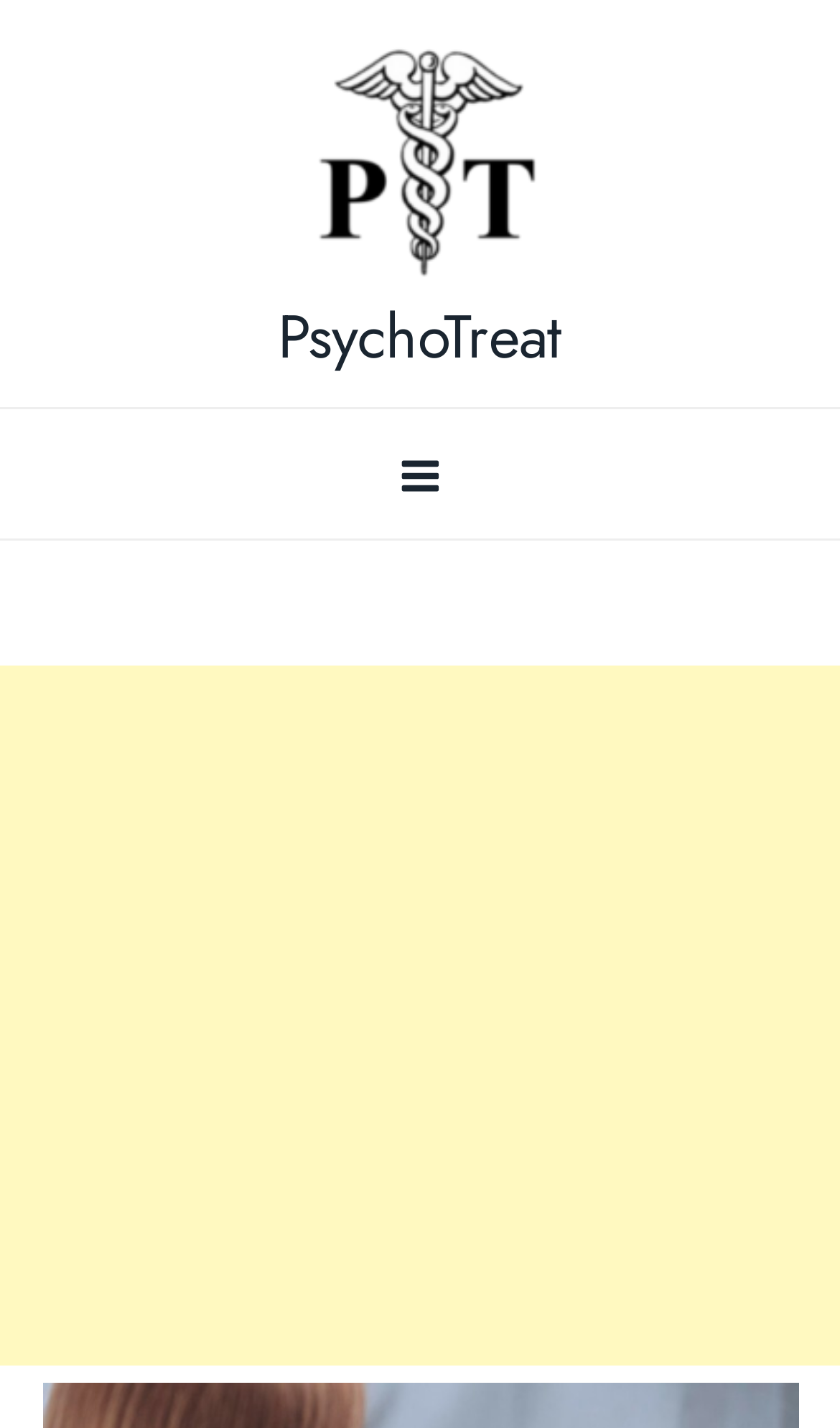Identify the bounding box coordinates for the UI element described as follows: aria-label="Advertisement" name="aswift_1" title="Advertisement". Use the format (top-left x, top-left y, bottom-right x, bottom-right y) and ensure all values are floating point numbers between 0 and 1.

[0.0, 0.465, 1.0, 0.956]